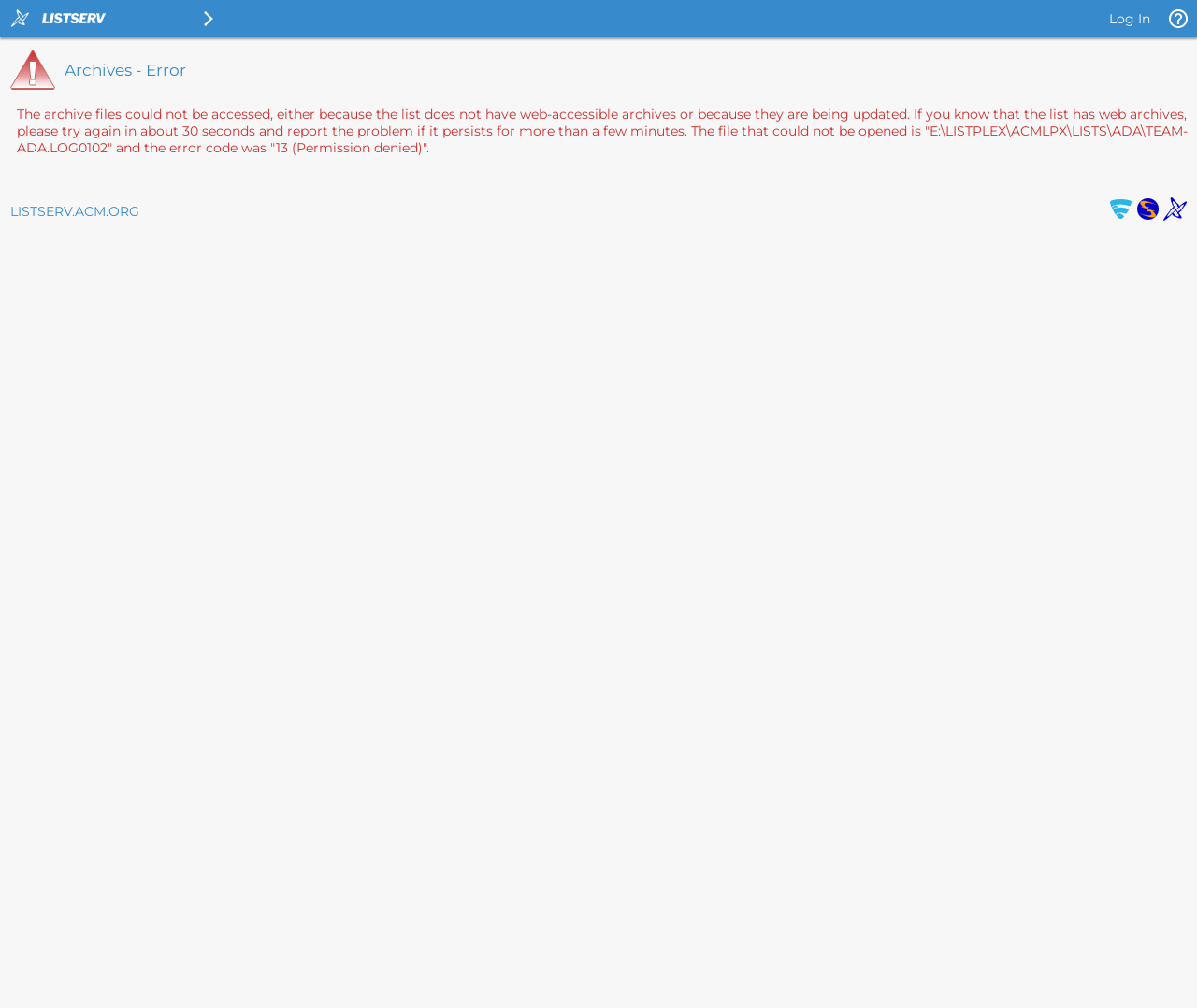What is the name of the anti-virus software?
Answer with a single word or short phrase according to what you see in the image.

F-Secure Anti-Virus